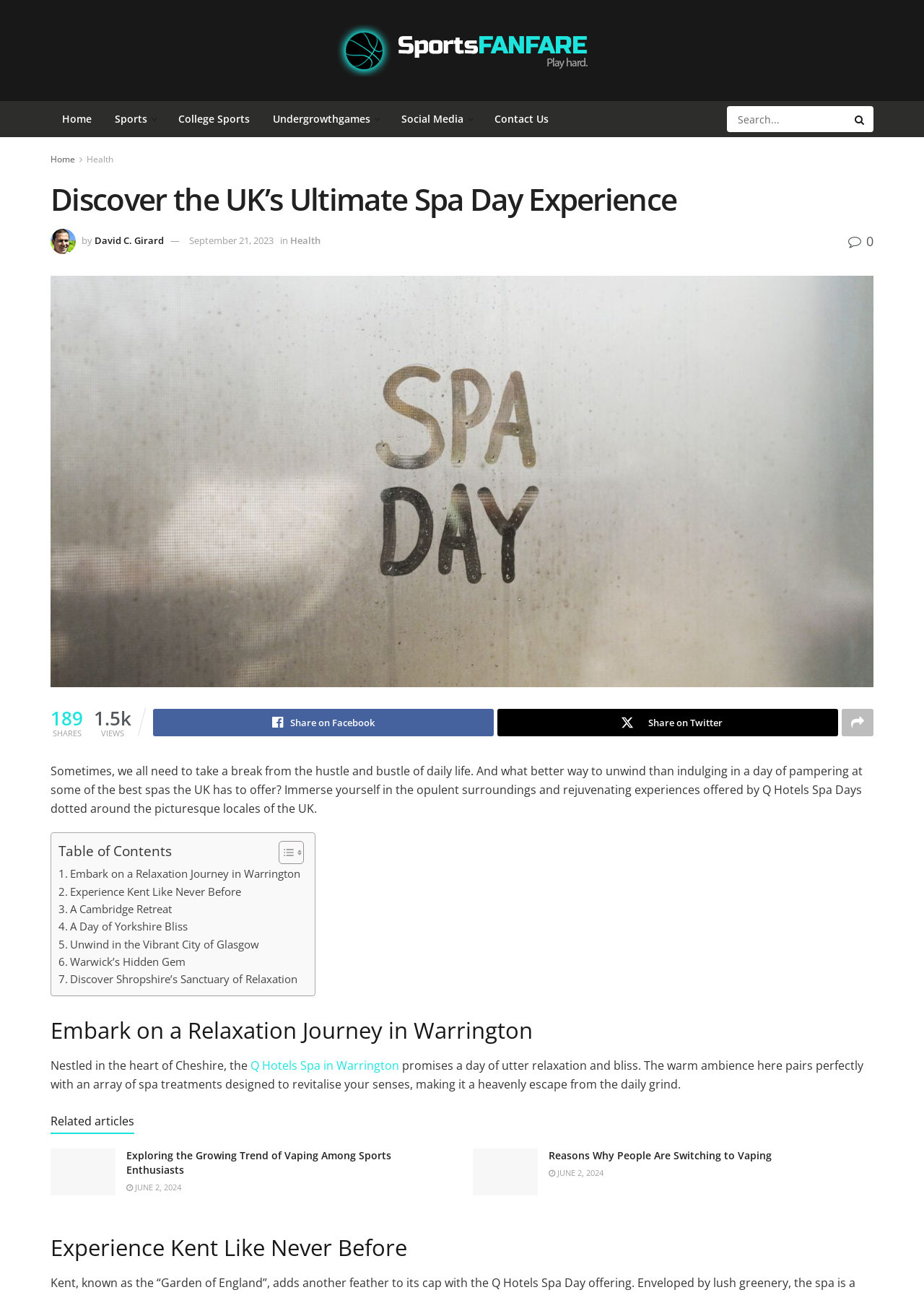What is the location of the first spa mentioned?
Give a comprehensive and detailed explanation for the question.

I found the location of the first spa mentioned by reading the text 'Embark on a Relaxation Journey in Warrington' which indicates the location of the first spa mentioned in the article.